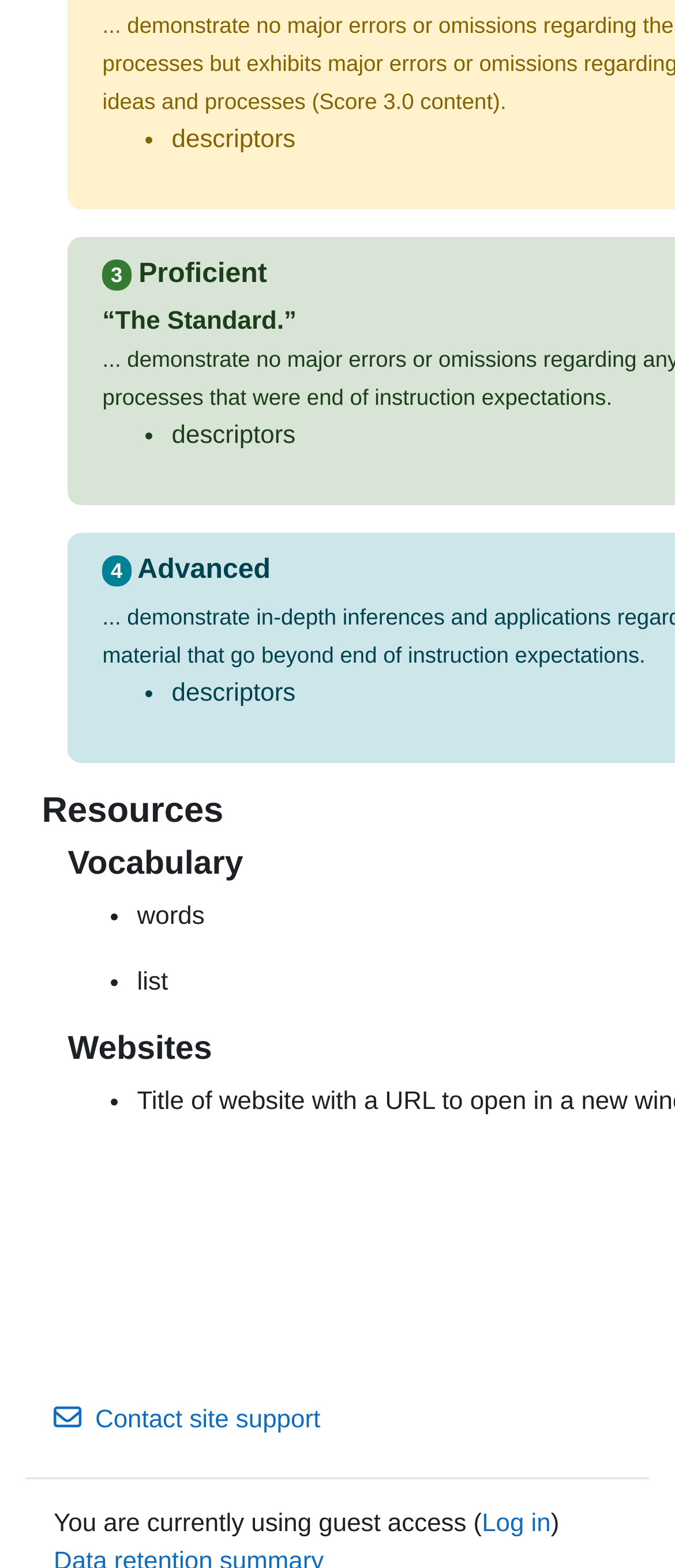What is the text of the link at the bottom of the page?
Please provide a detailed and thorough answer to the question.

I located the link element at the bottom of the page by examining the y-coordinate of its bounding box, which is 0.897. The text of this link element is 'Contact site support'.